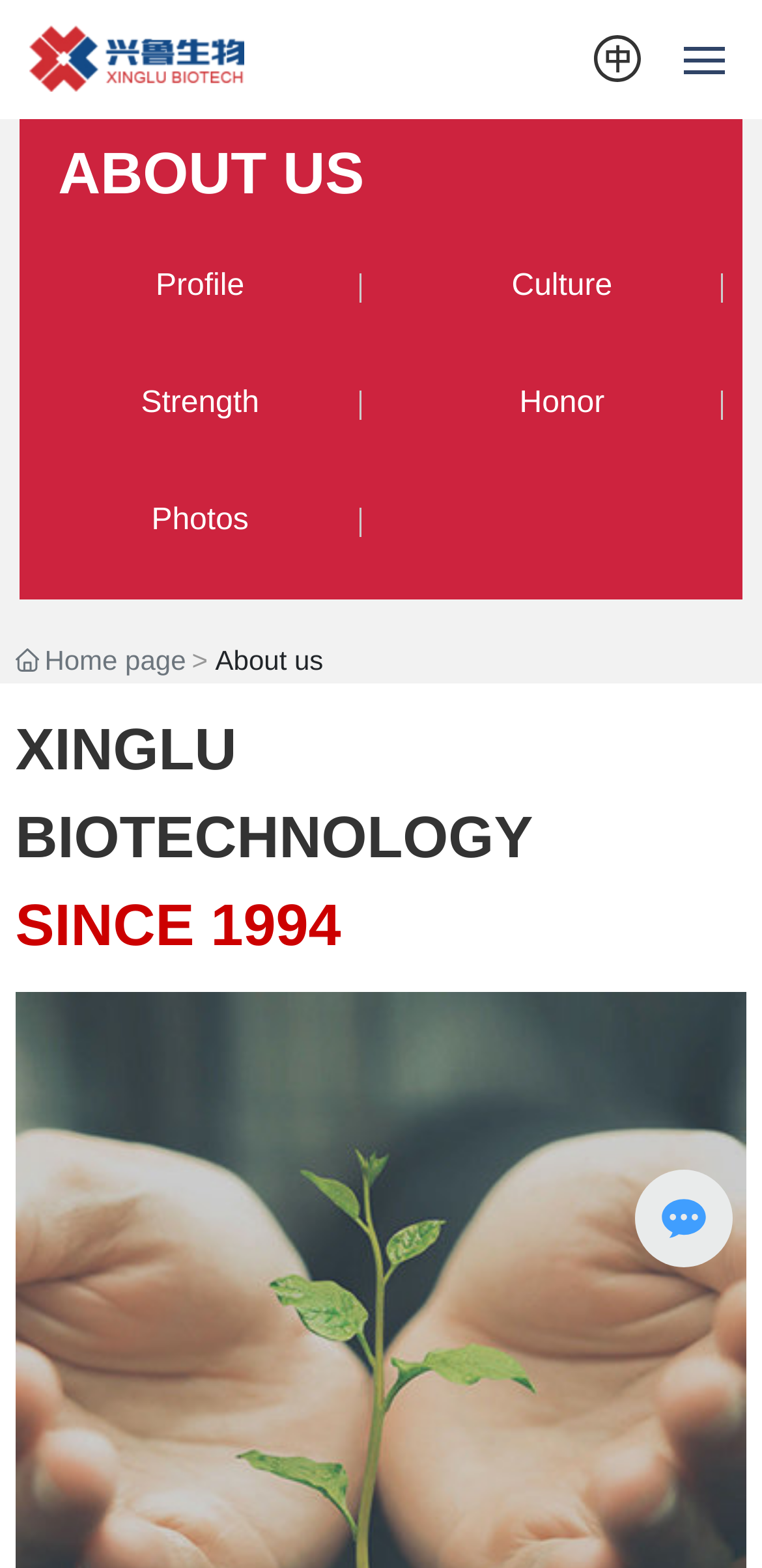How many sub-links are there under the 'About us' section?
Could you please answer the question thoroughly and with as much detail as possible?

The sub-links are 'Profile', 'Culture', 'Strength', 'Honor', and 'Photos'. These links are located below the 'ABOUT US' heading and have distinct bounding box coordinates.